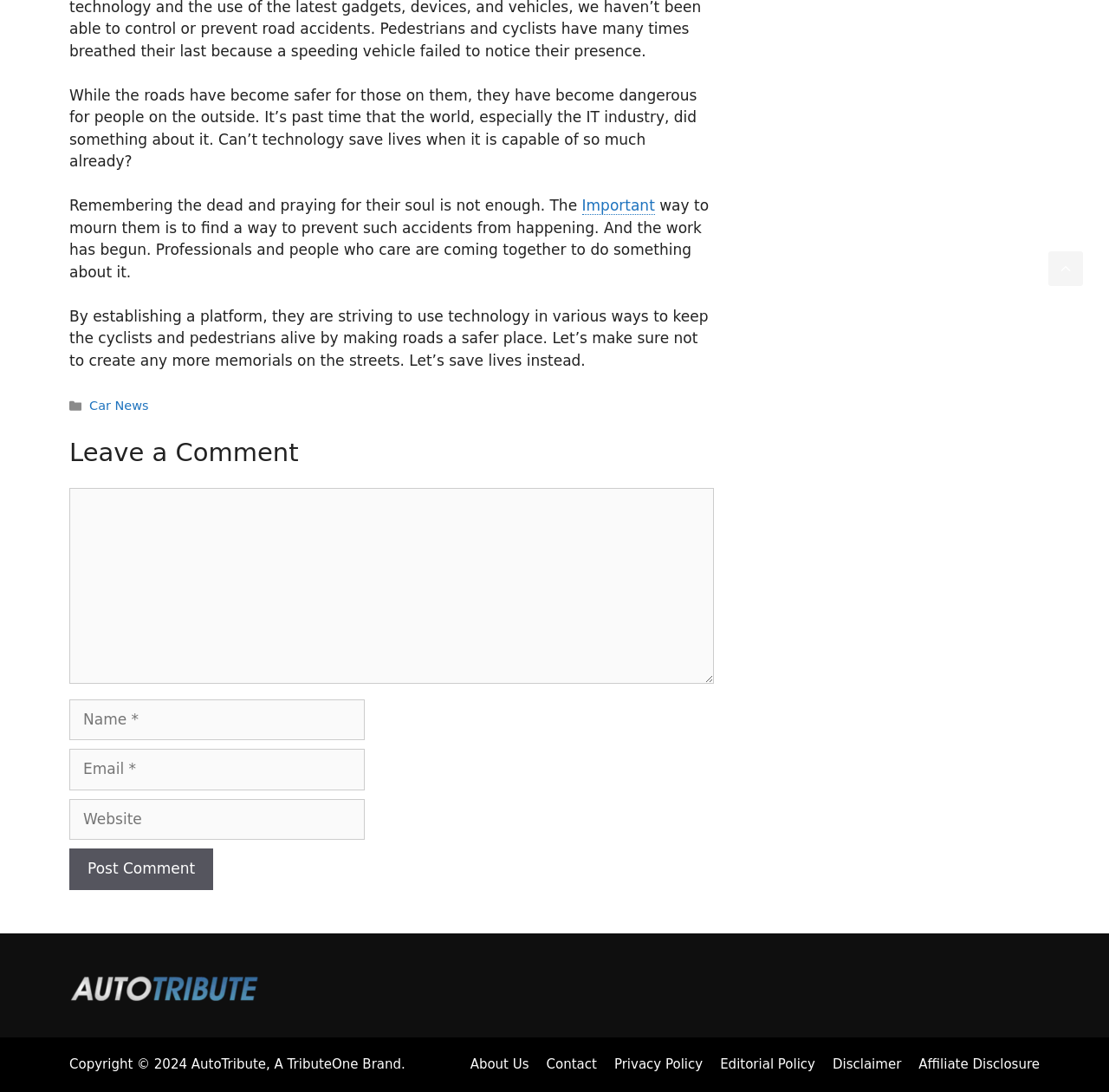What is the year of the copyright?
Answer the question using a single word or phrase, according to the image.

2024